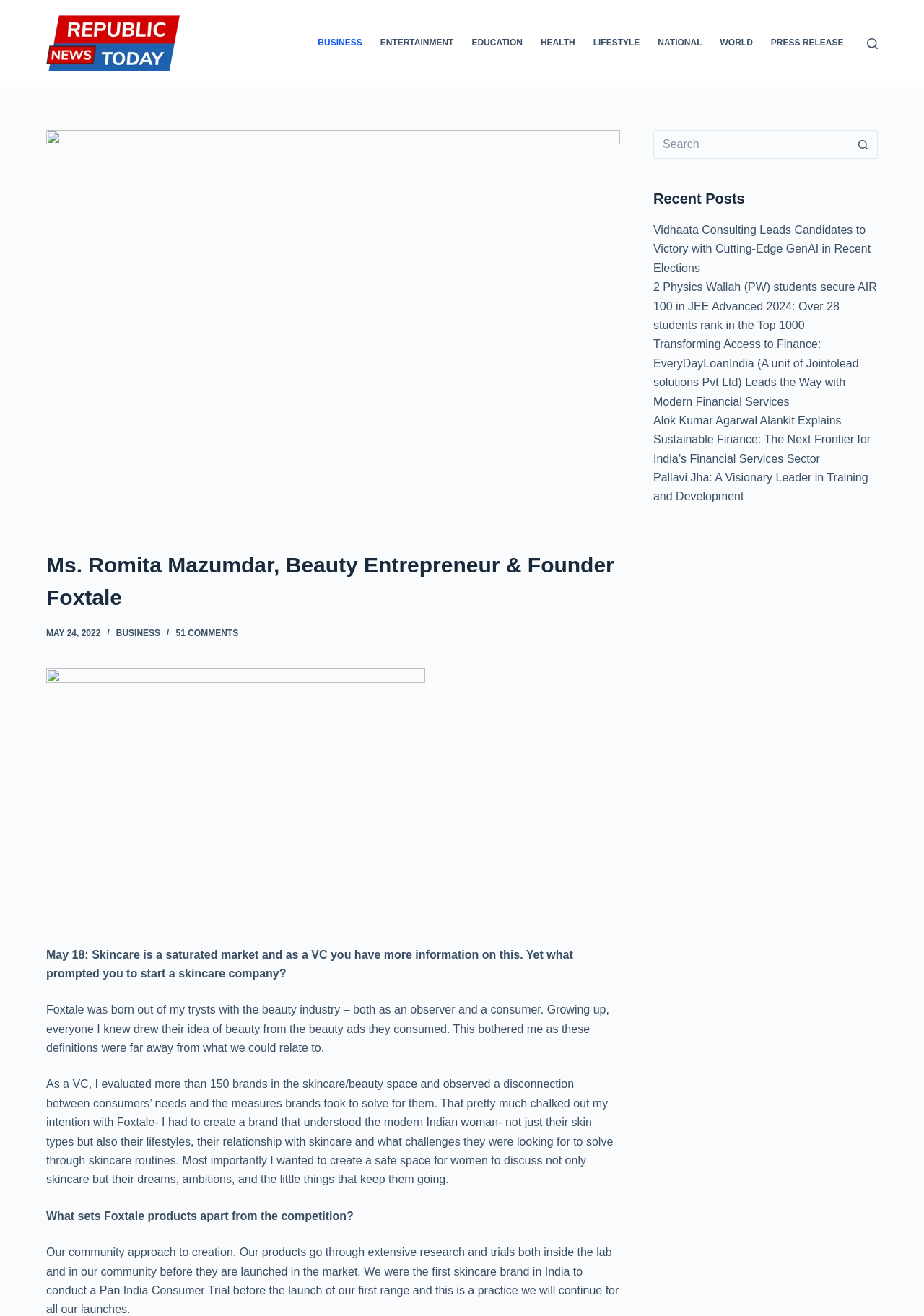Determine the coordinates of the bounding box for the clickable area needed to execute this instruction: "Check recent posts".

[0.707, 0.143, 0.95, 0.159]